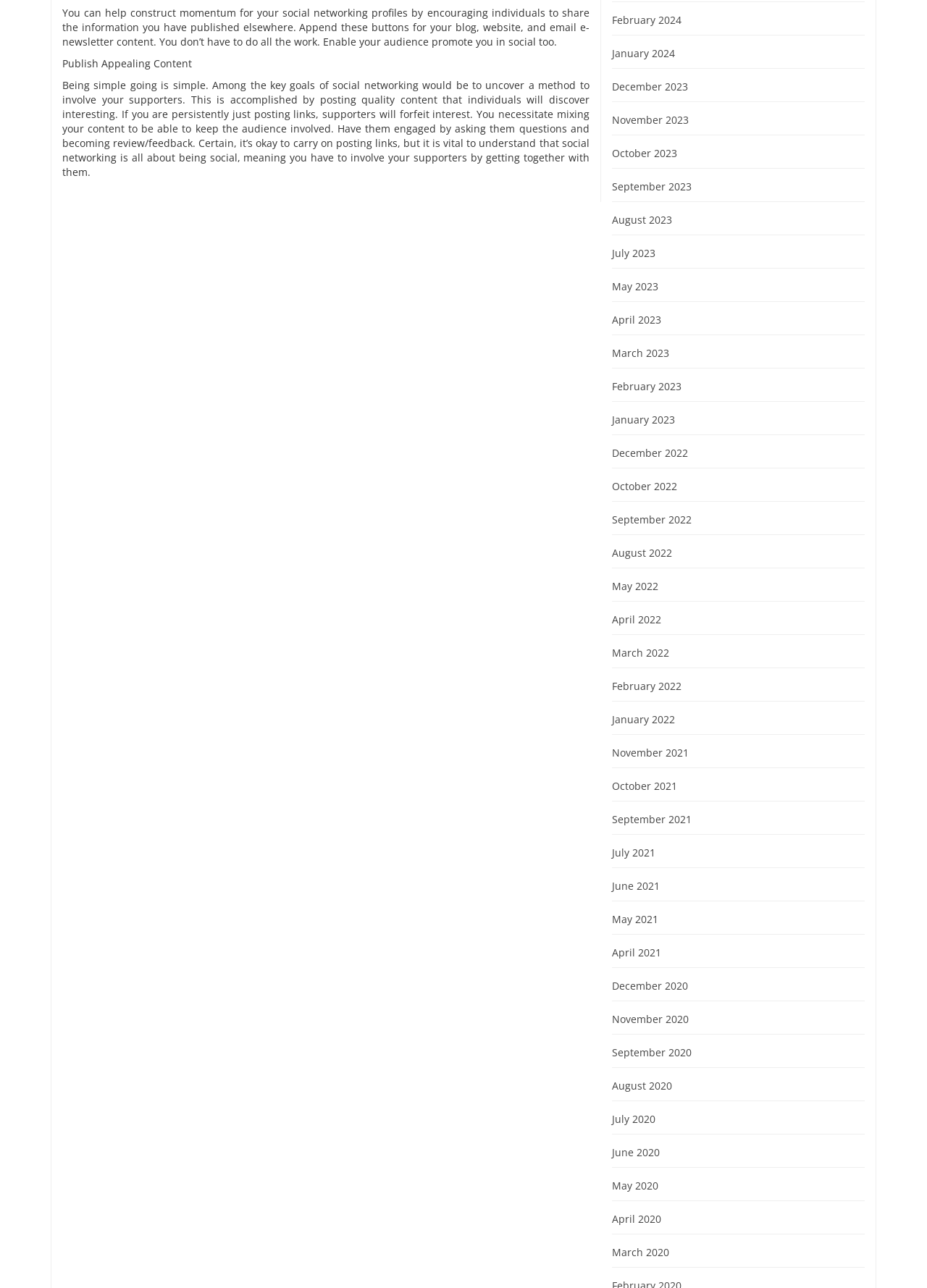Determine the bounding box coordinates for the clickable element required to fulfill the instruction: "Click on the 'Publish Appealing Content' button". Provide the coordinates as four float numbers between 0 and 1, i.e., [left, top, right, bottom].

[0.067, 0.044, 0.207, 0.055]